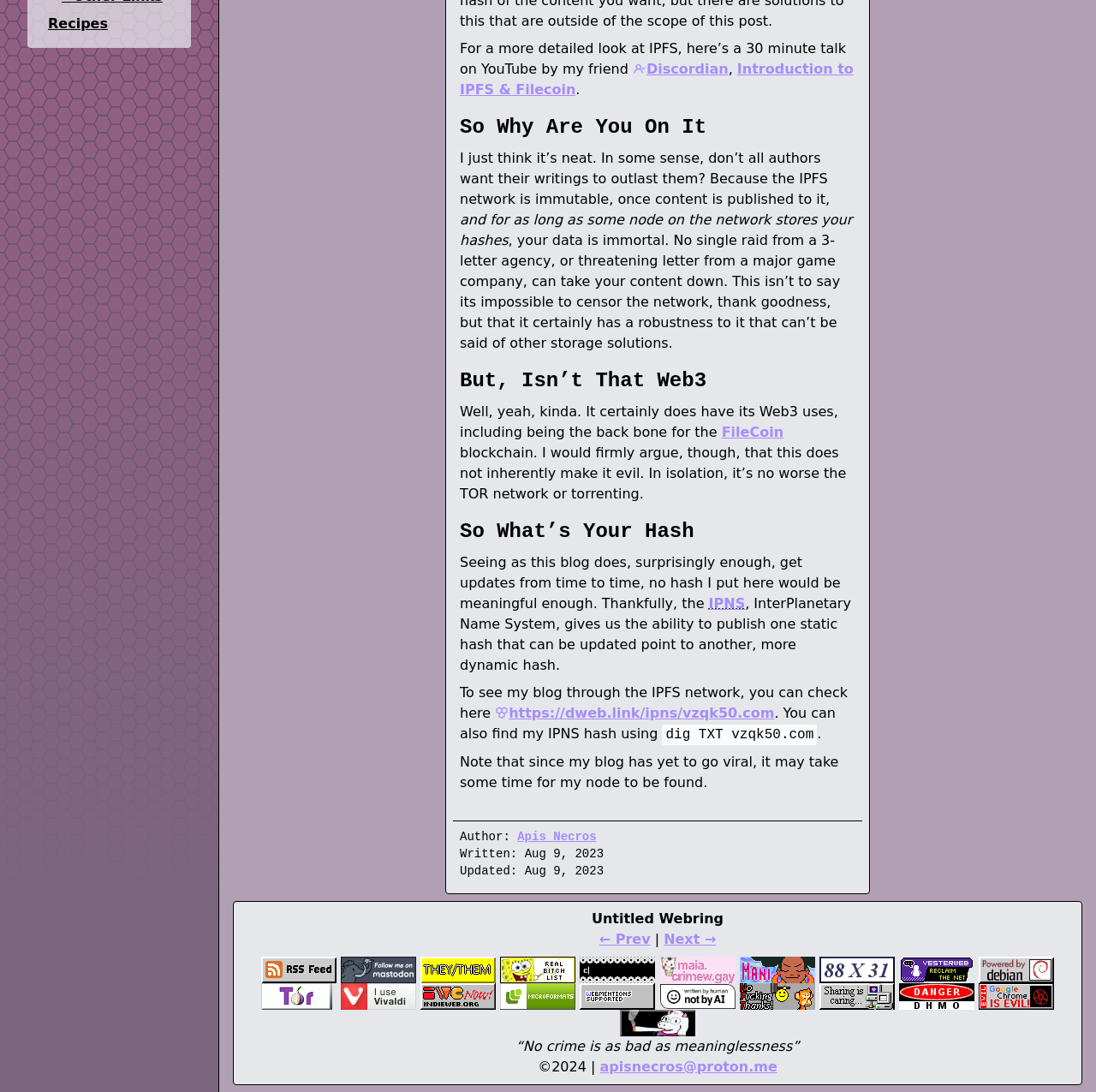Determine the bounding box coordinates of the UI element that matches the following description: "alt="maia crimew" title="Maia Crimew"". The coordinates should be four float numbers between 0 and 1 in the format [left, top, right, bottom].

[0.602, 0.876, 0.671, 0.9]